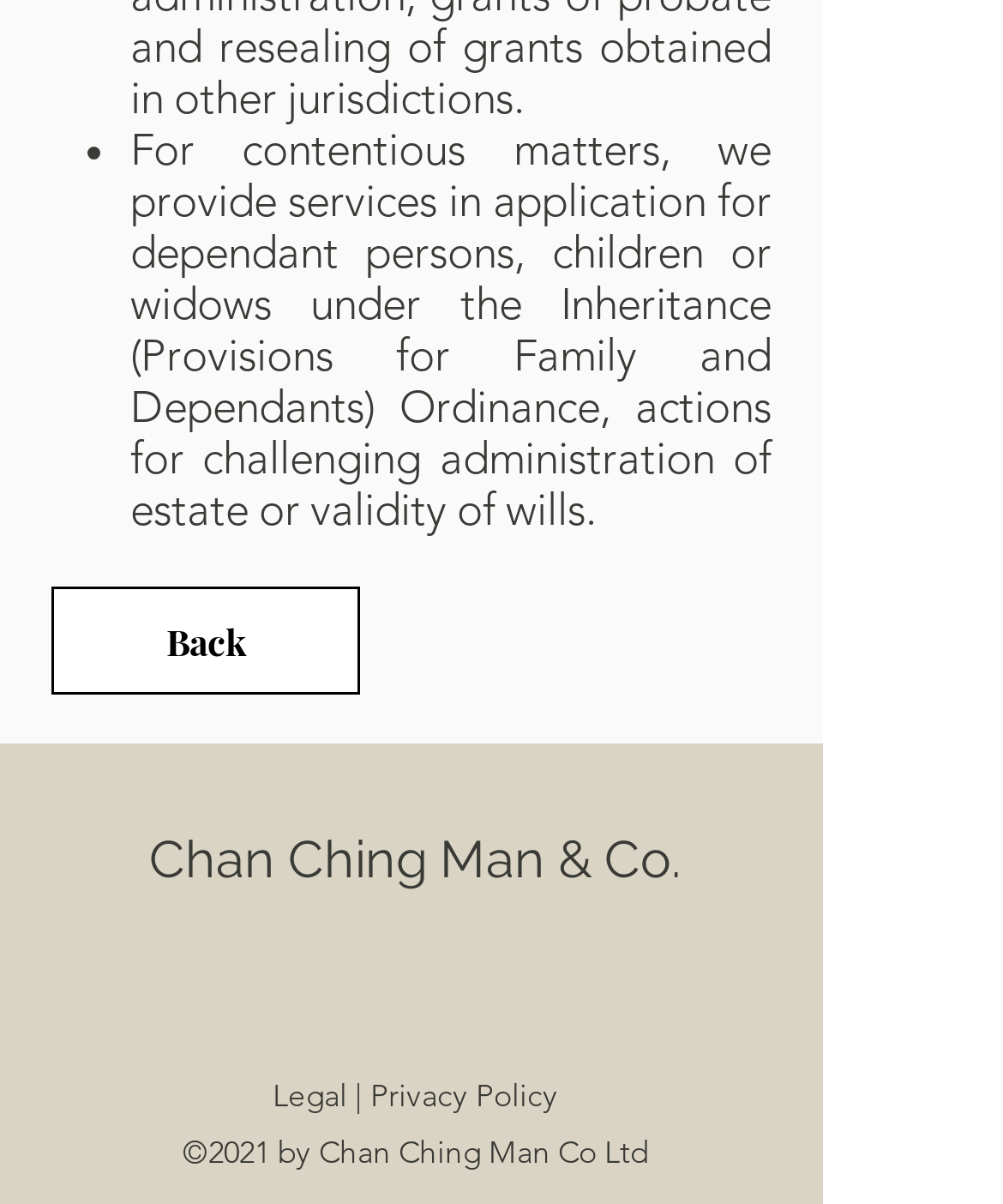What type of services does the company provide?
Based on the image, answer the question with a single word or brief phrase.

Inheritance services